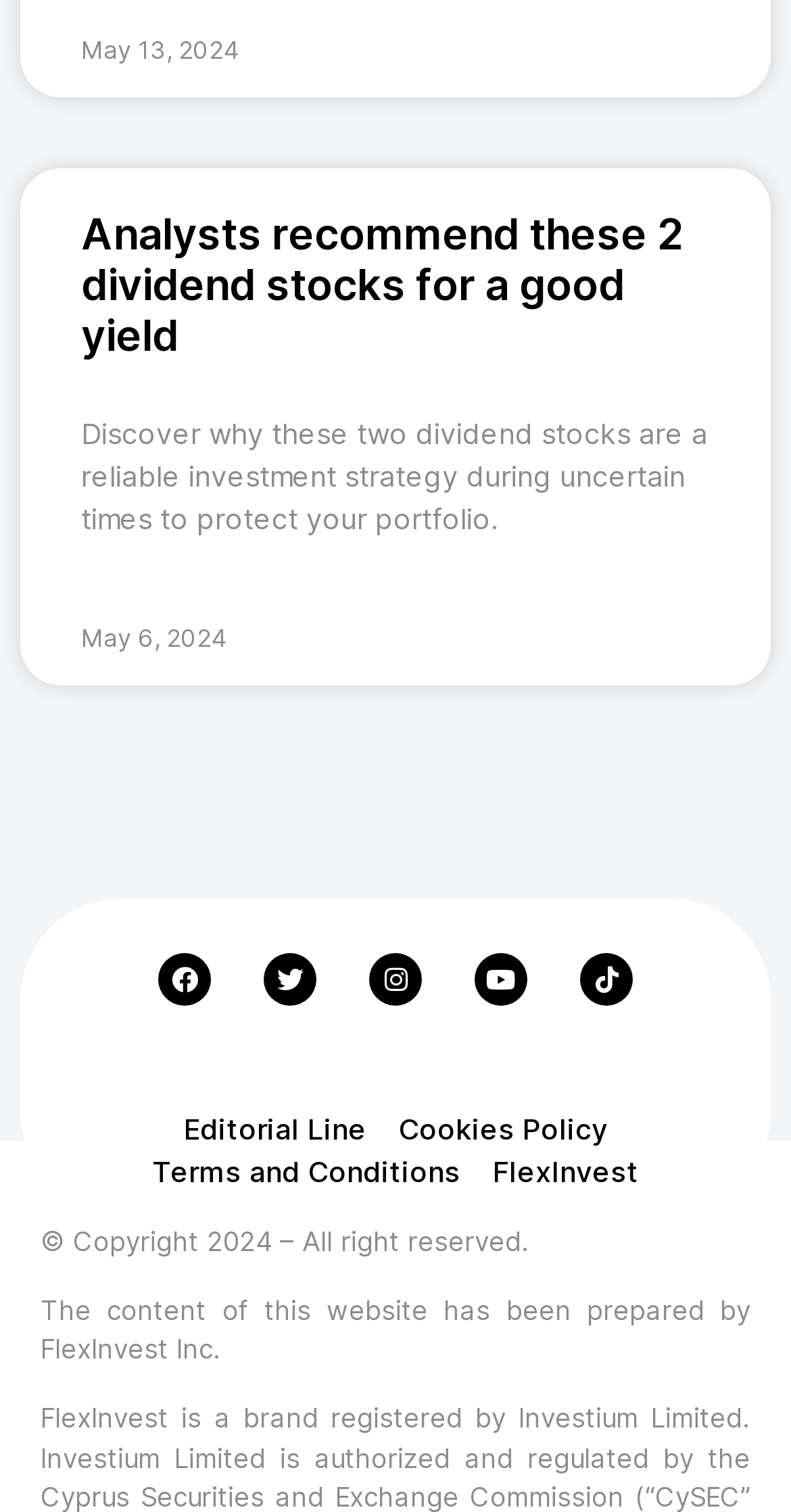What is the copyright year mentioned?
Based on the screenshot, answer the question with a single word or phrase.

2024